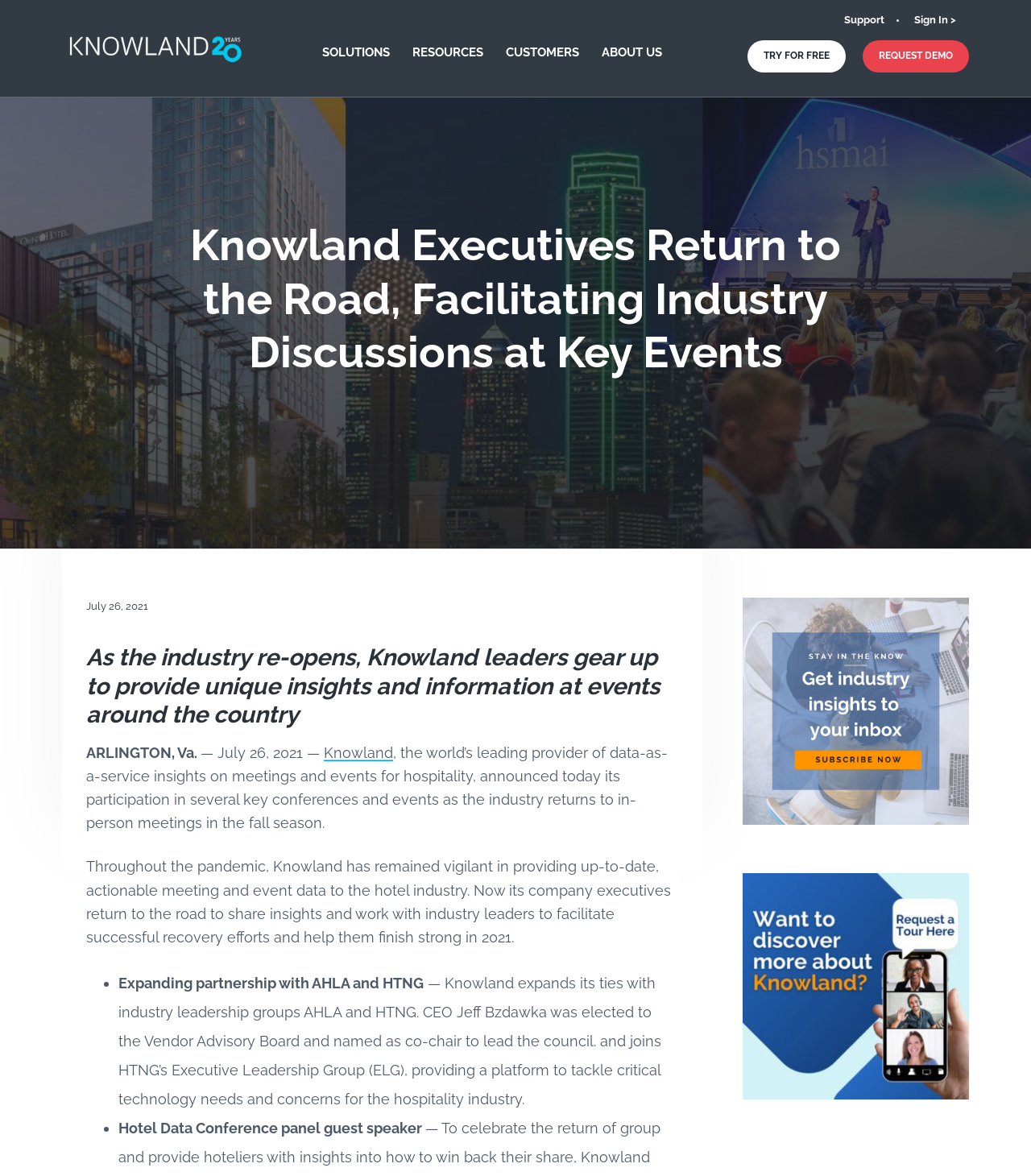Where is the 'Knowland' logo located on the webpage?
From the image, respond with a single word or phrase.

Top left